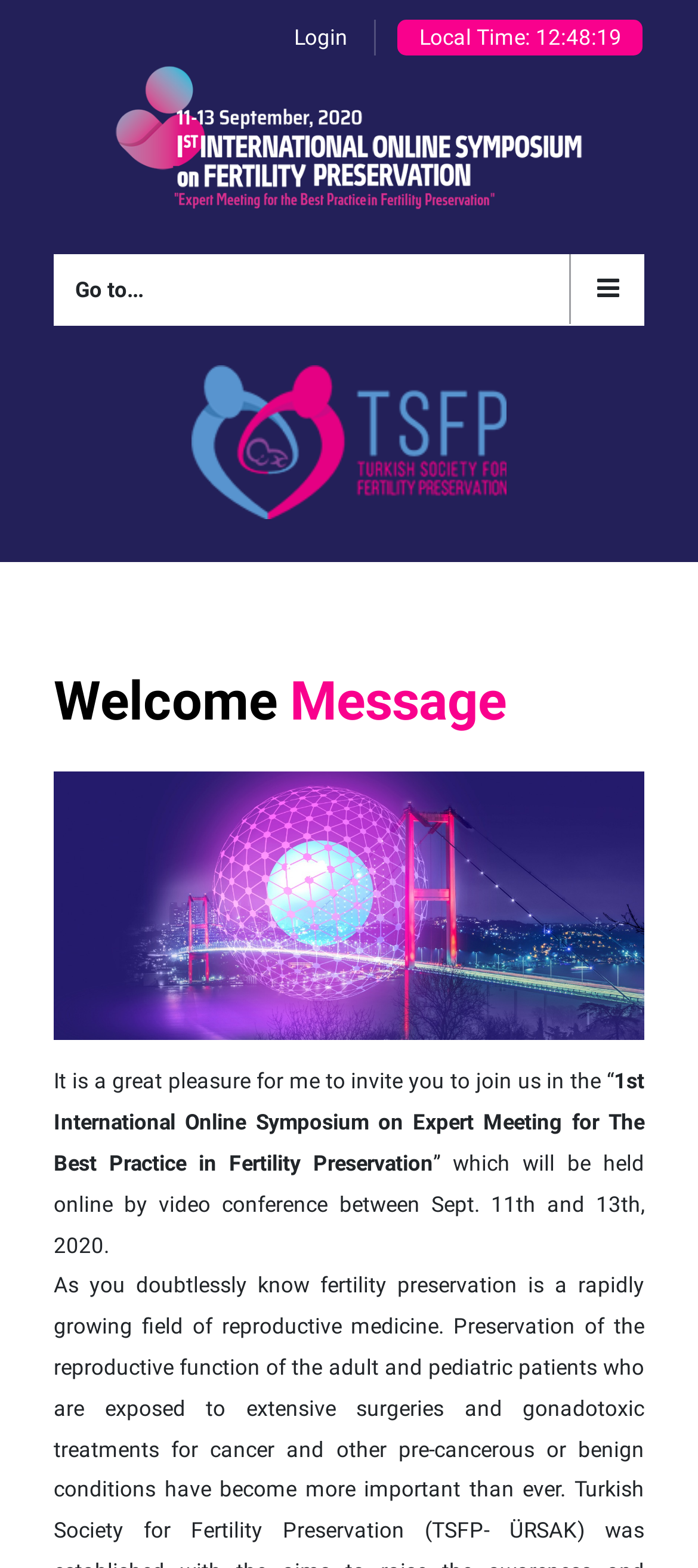Respond concisely with one word or phrase to the following query:
What is the format of the event?

Online video conference